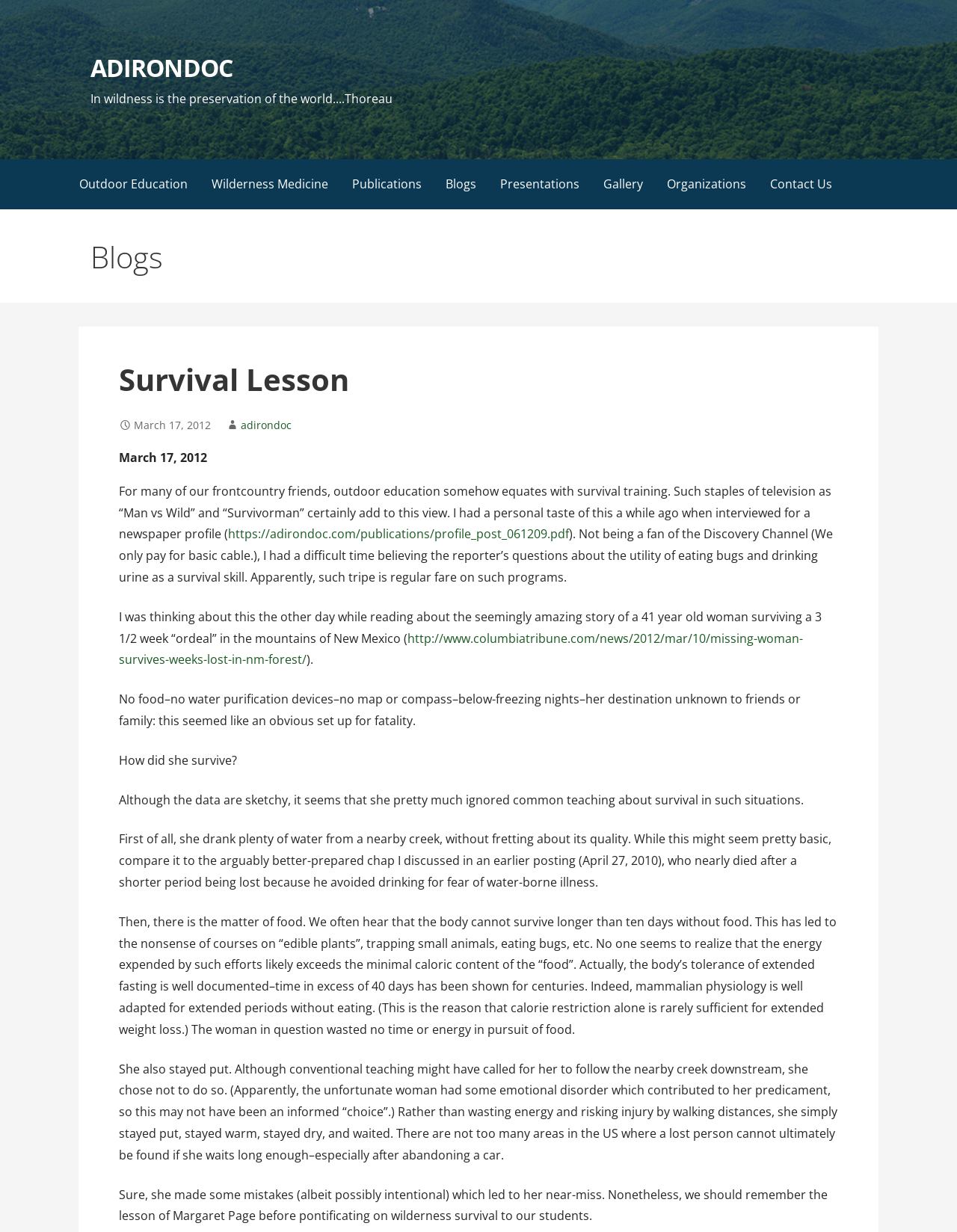Determine the coordinates of the bounding box for the clickable area needed to execute this instruction: "Open the accessibility options".

None